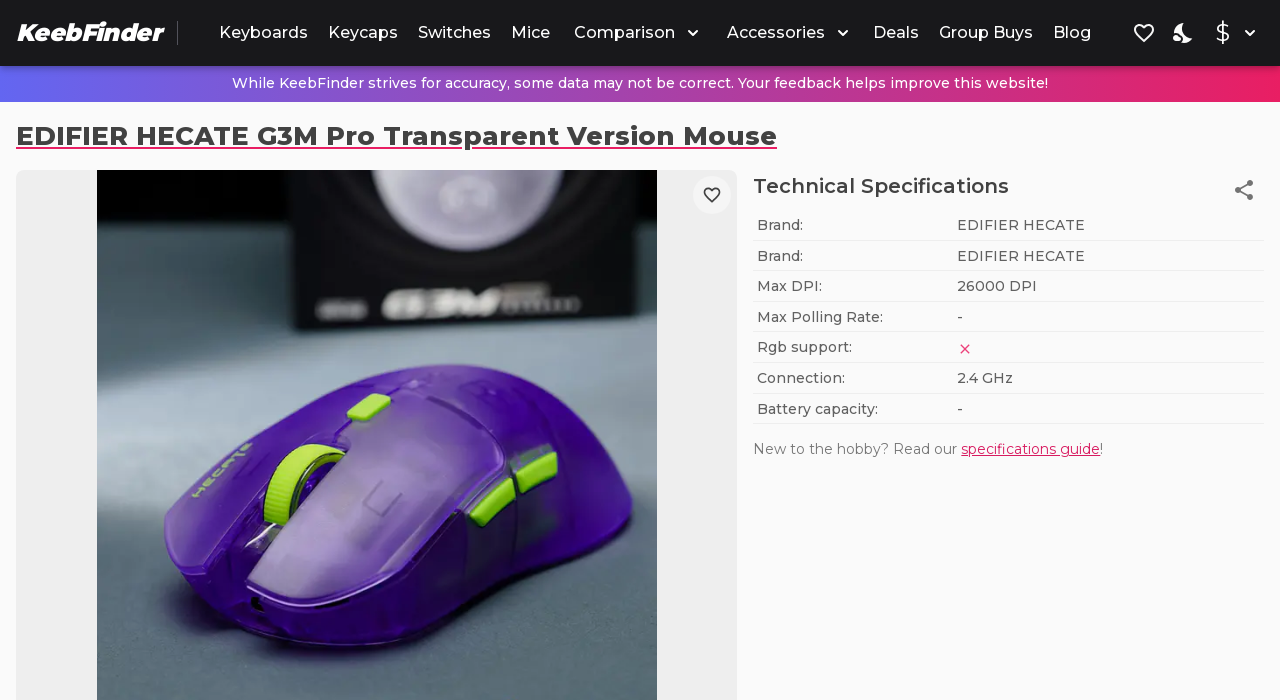Refer to the image and offer a detailed explanation in response to the question: What is the connection type of the mouse?

I found the answer by looking at the 'Technical Specifications' section, where it lists 'Connection' as '2.4 GHz'.